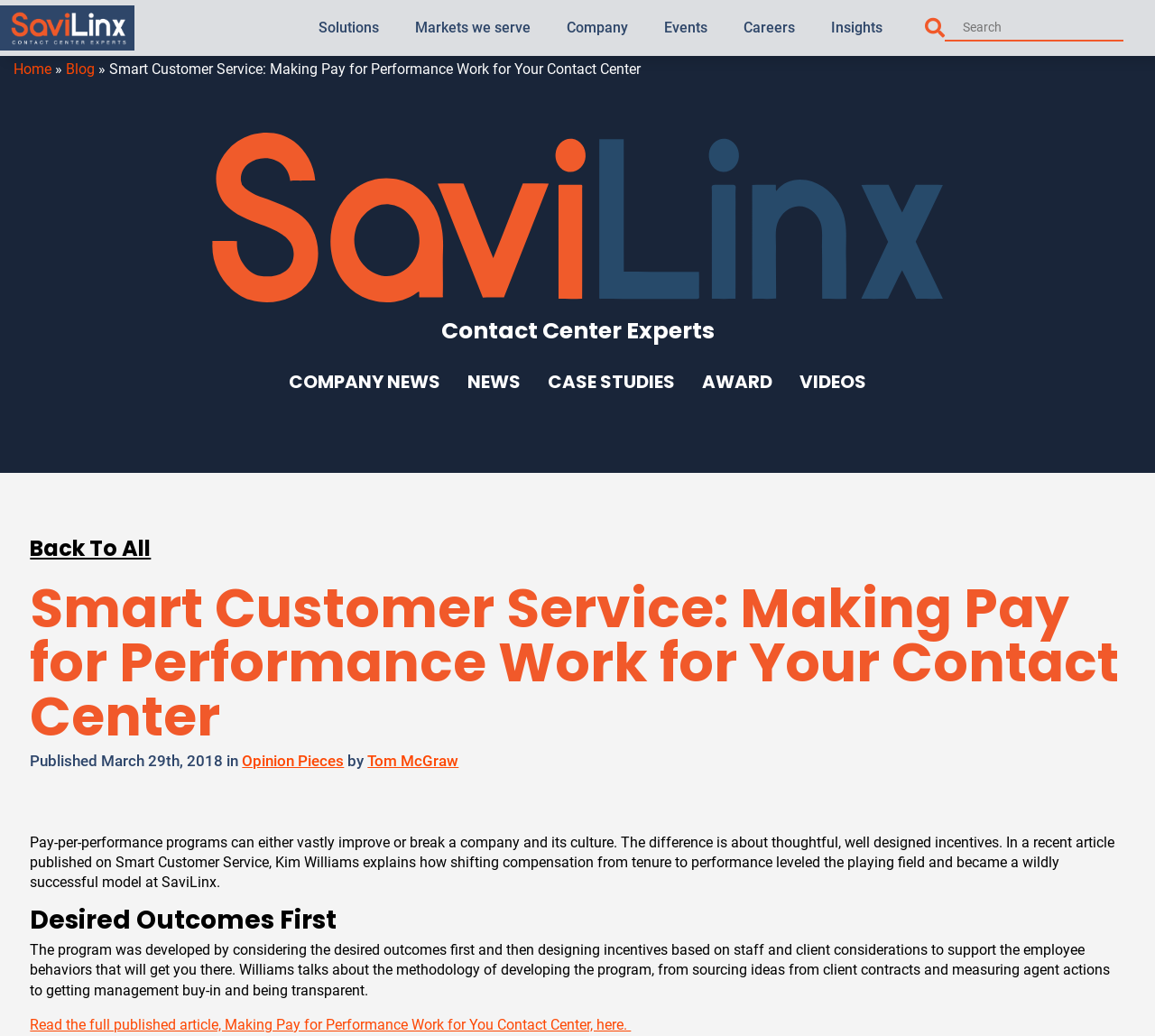Determine the bounding box of the UI element mentioned here: "parent_node: Search name="s" placeholder="Search"". The coordinates must be in the format [left, top, right, bottom] with values ranging from 0 to 1.

[0.818, 0.014, 0.973, 0.04]